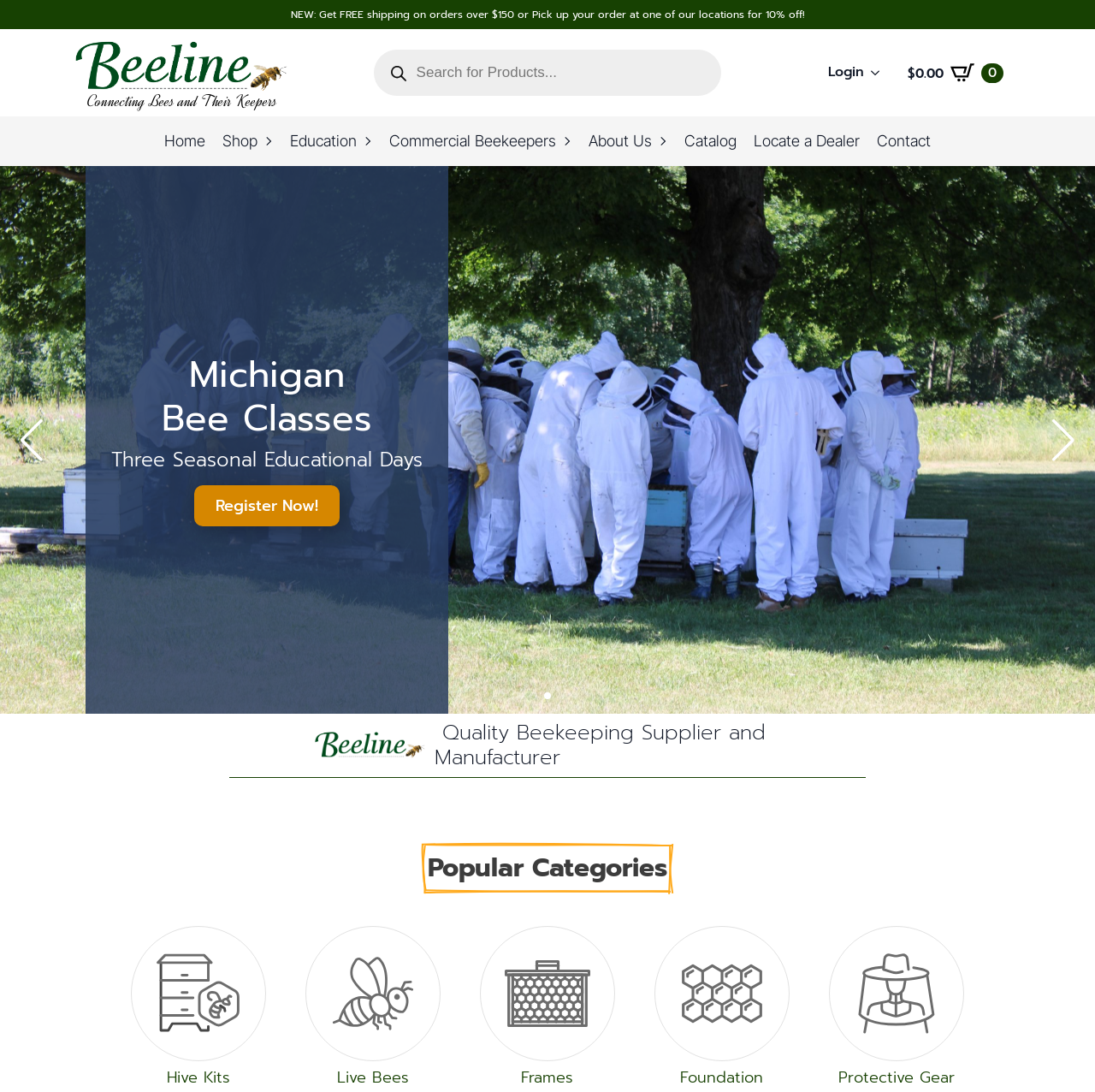Find the bounding box coordinates of the clickable element required to execute the following instruction: "Search for products". Provide the coordinates as four float numbers between 0 and 1, i.e., [left, top, right, bottom].

[0.333, 0.038, 0.667, 0.096]